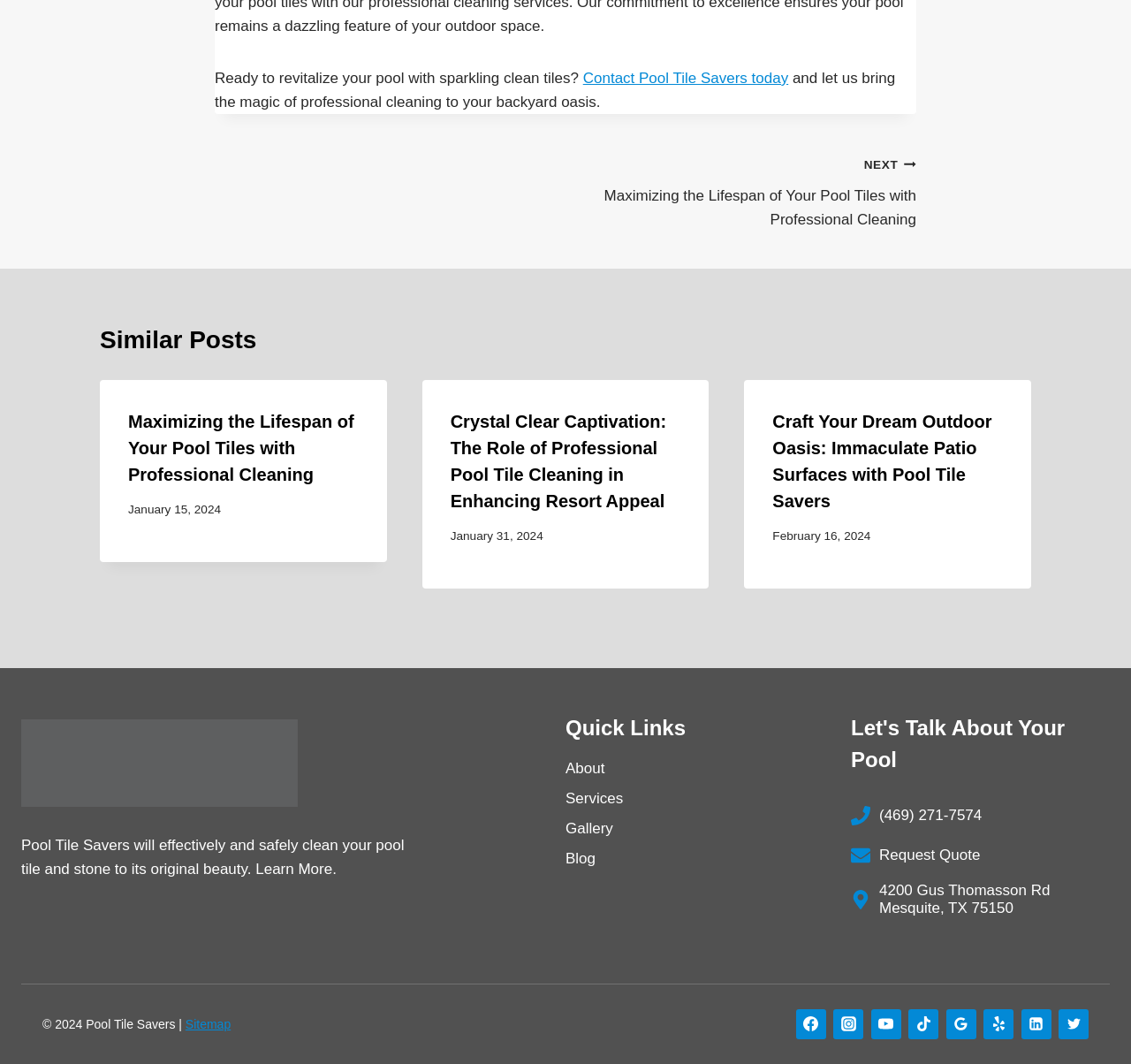Answer the question below in one word or phrase:
What is the address of Pool Tile Savers?

4200 Gus Thomasson Rd, Mesquite, TX 75150